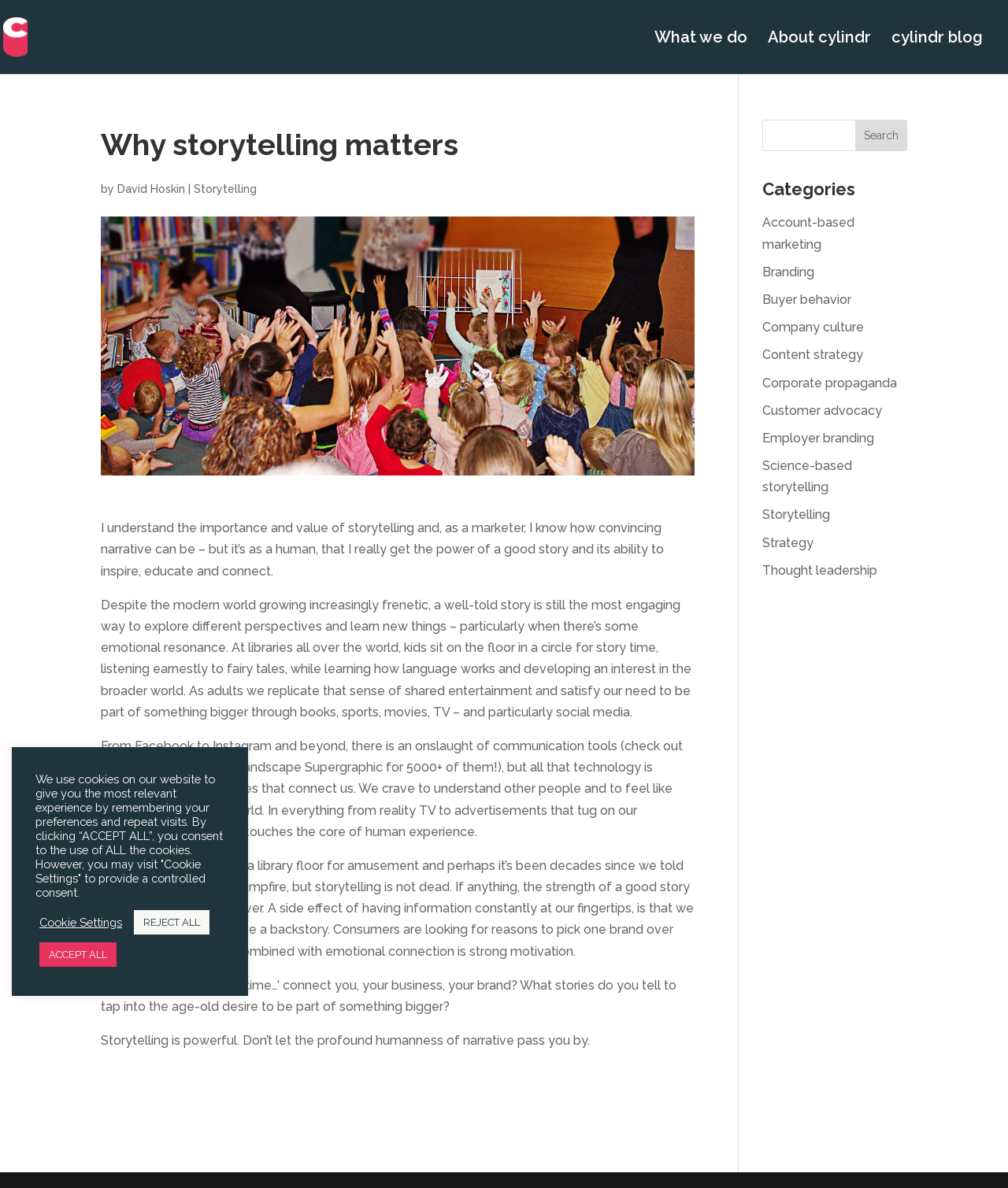Identify the coordinates of the bounding box for the element that must be clicked to accomplish the instruction: "Search for something".

[0.756, 0.101, 0.9, 0.127]